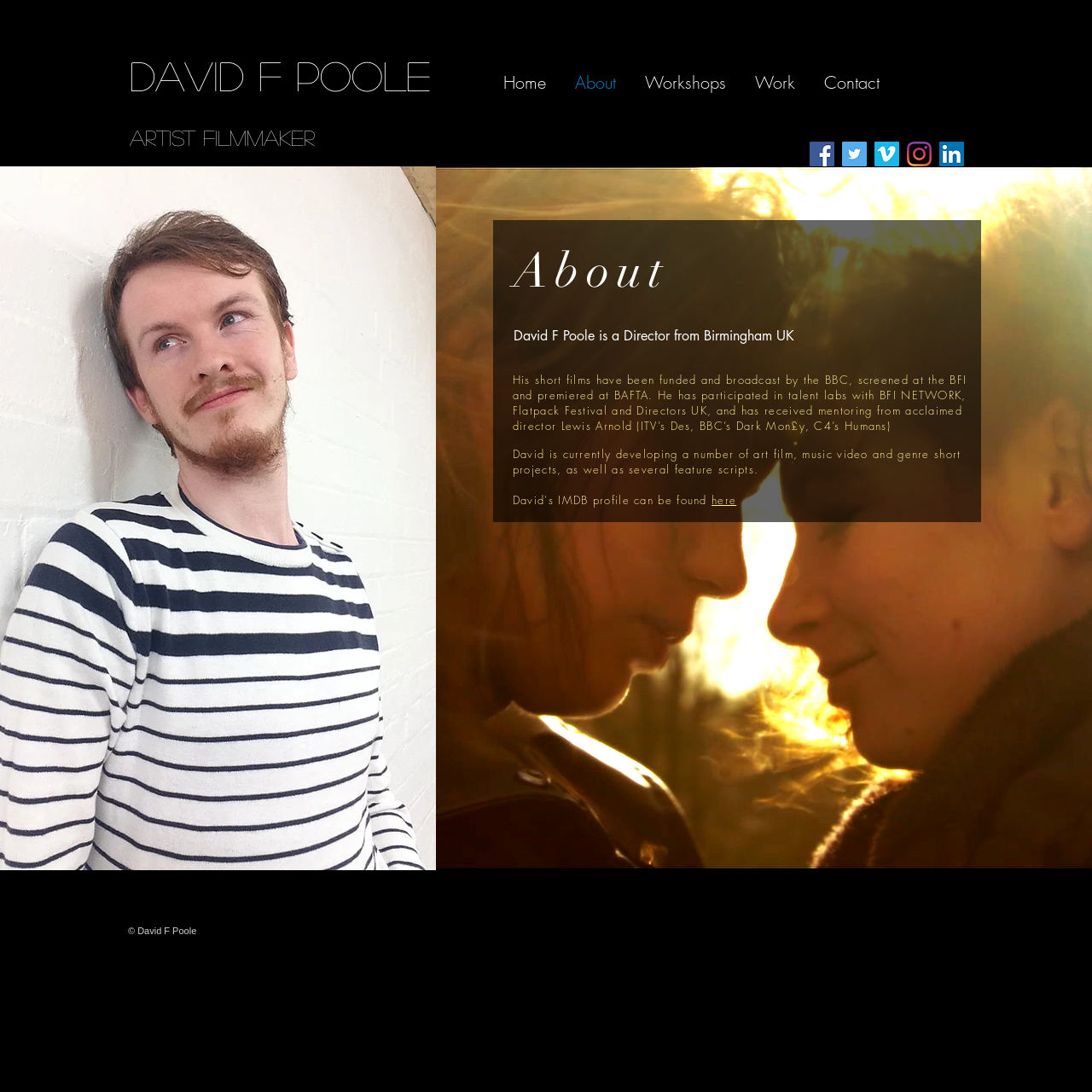Where is David F Poole from?
Examine the image closely and answer the question with as much detail as possible.

According to the webpage, David F Poole is a Director from Birmingham UK, which is mentioned in the StaticText 'David F Poole is a Director from Birmingham UK'.